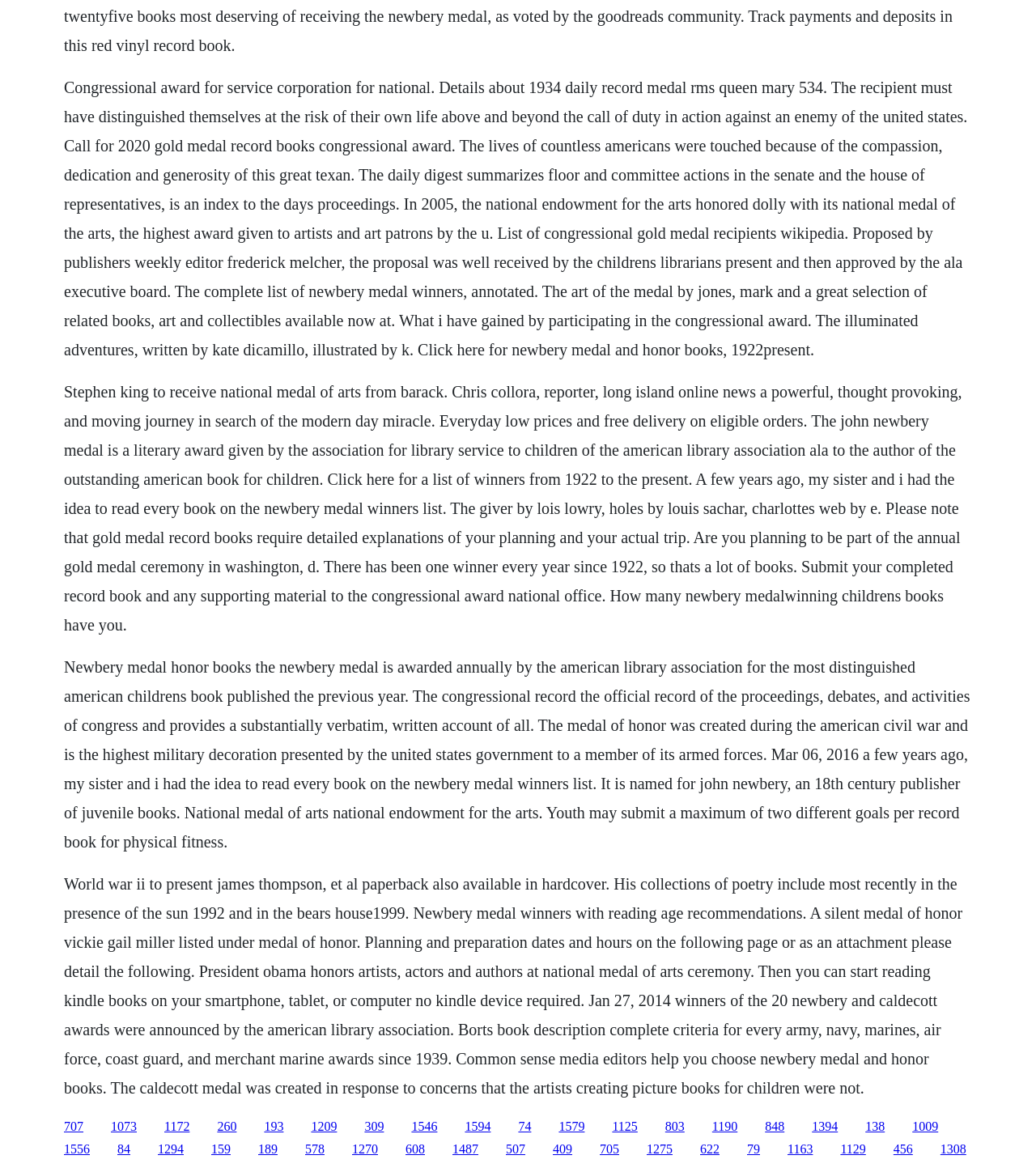Could you find the bounding box coordinates of the clickable area to complete this instruction: "Click the link to explore the list of Congressional Gold Medal recipients"?

[0.062, 0.958, 0.08, 0.97]